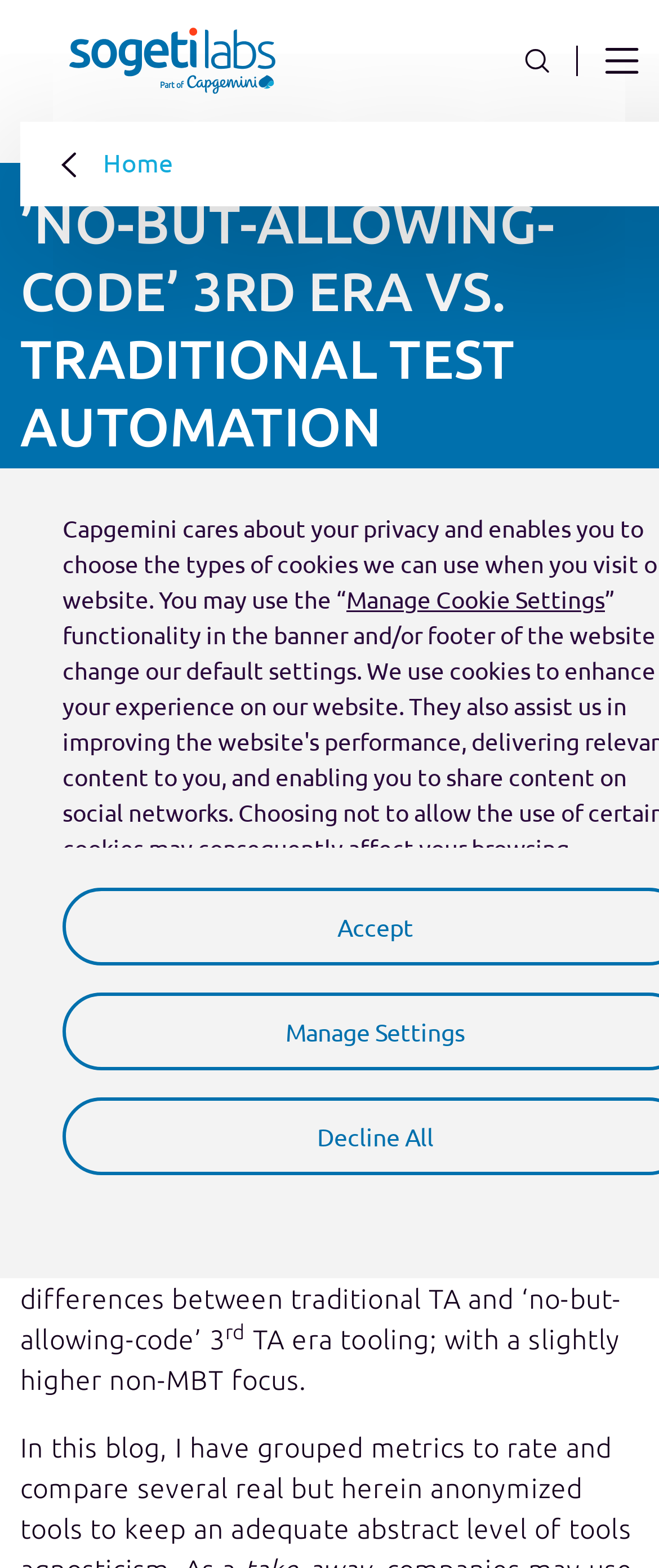Locate the bounding box coordinates of the element I should click to achieve the following instruction: "visit about page".

None